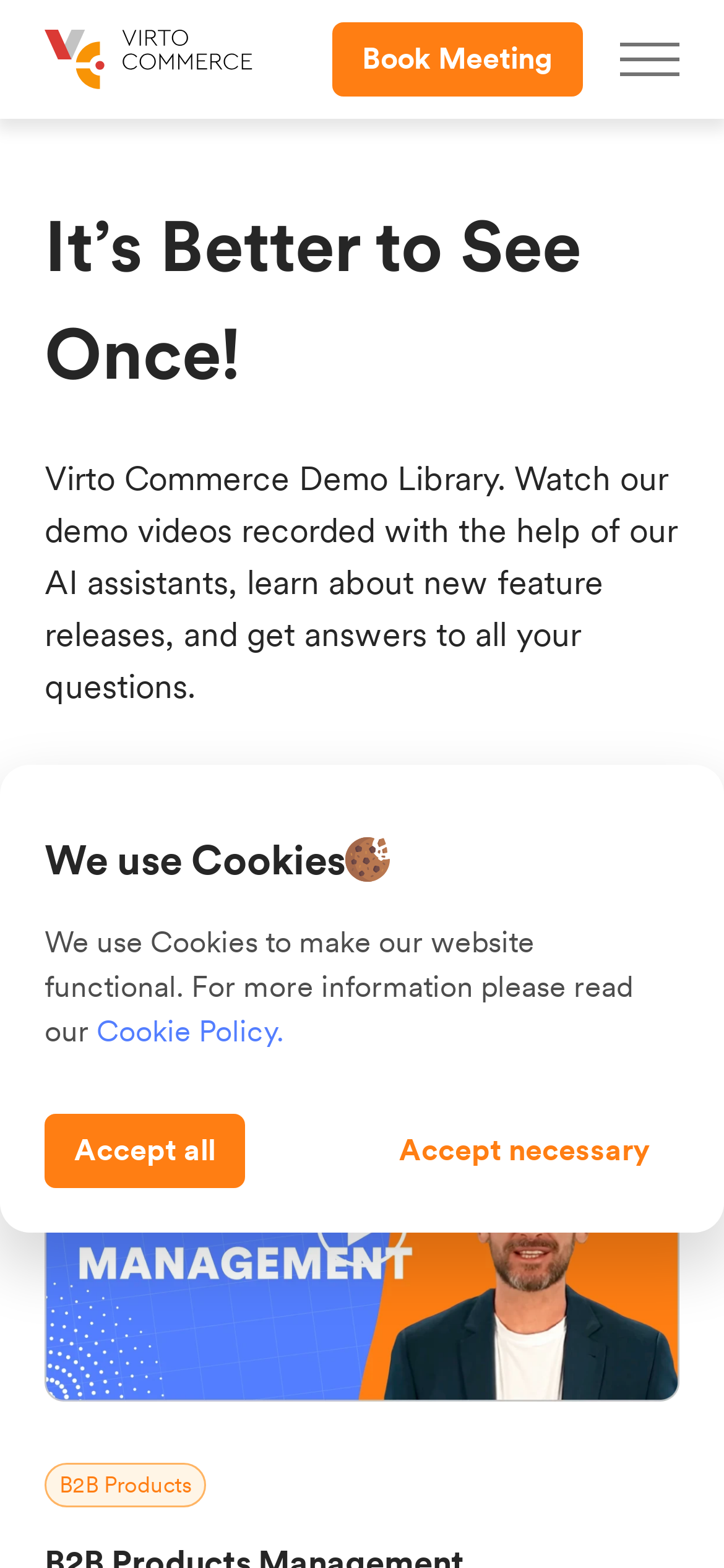Please locate the bounding box coordinates of the region I need to click to follow this instruction: "Explore Modules".

[0.403, 0.493, 0.562, 0.522]